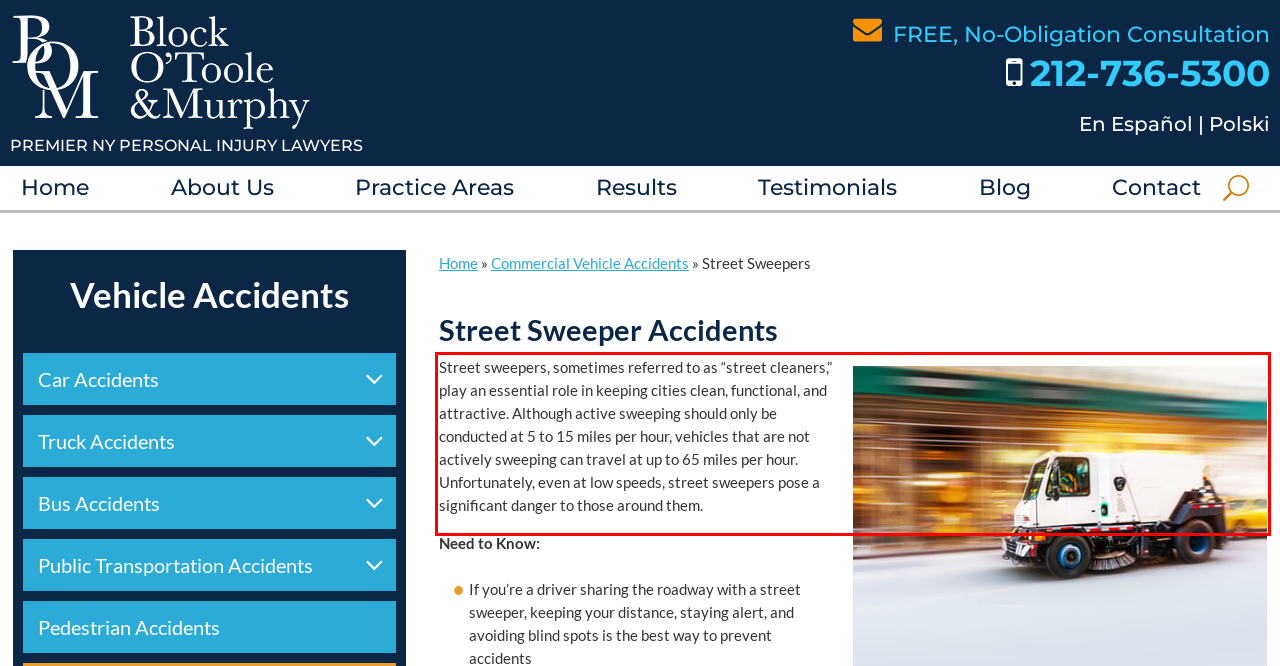Analyze the screenshot of the webpage that features a red bounding box and recognize the text content enclosed within this red bounding box.

Street sweepers, sometimes referred to as “street cleaners,” play an essential role in keeping cities clean, functional, and attractive. Although active sweeping should only be conducted at 5 to 15 miles per hour, vehicles that are not actively sweeping can travel at up to 65 miles per hour. Unfortunately, even at low speeds, street sweepers pose a significant danger to those around them.